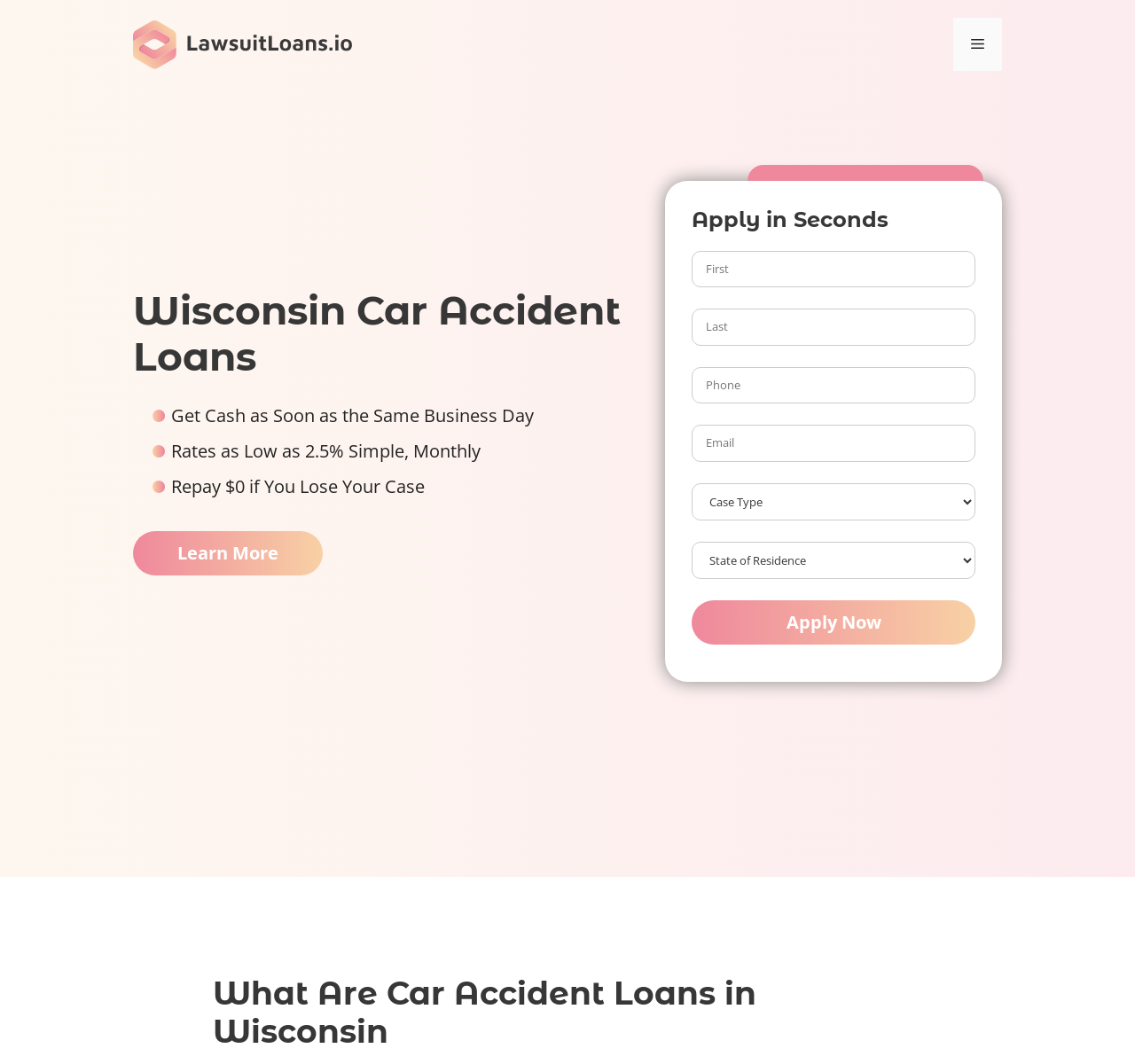Extract the bounding box coordinates for the UI element described as: "parent_node: Alternative: name="alt_s"".

[0.61, 0.896, 0.635, 0.93]